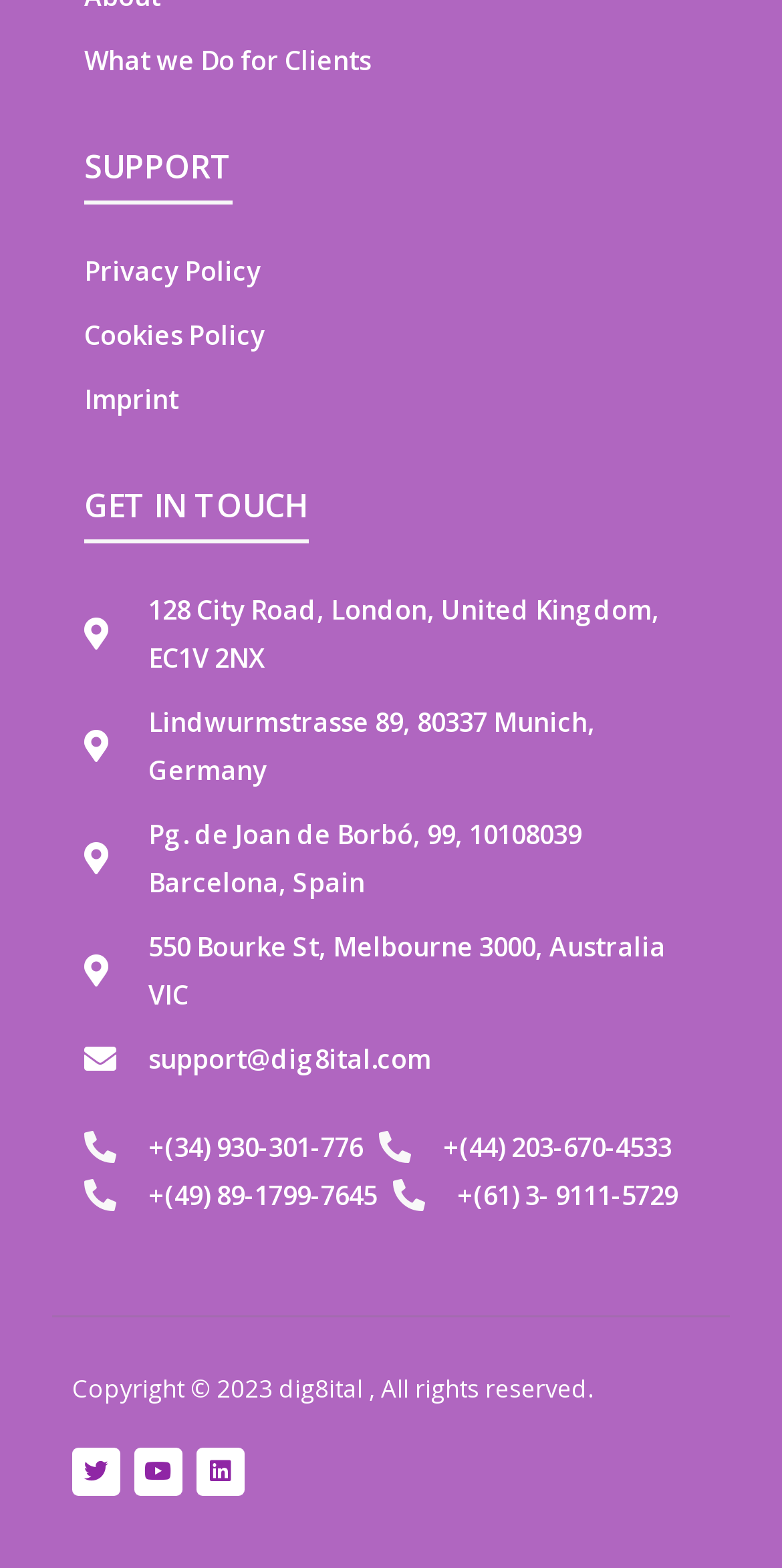What is the company's address in London?
Look at the image and respond with a single word or a short phrase.

128 City Road, London, United Kingdom, EC1V 2NX